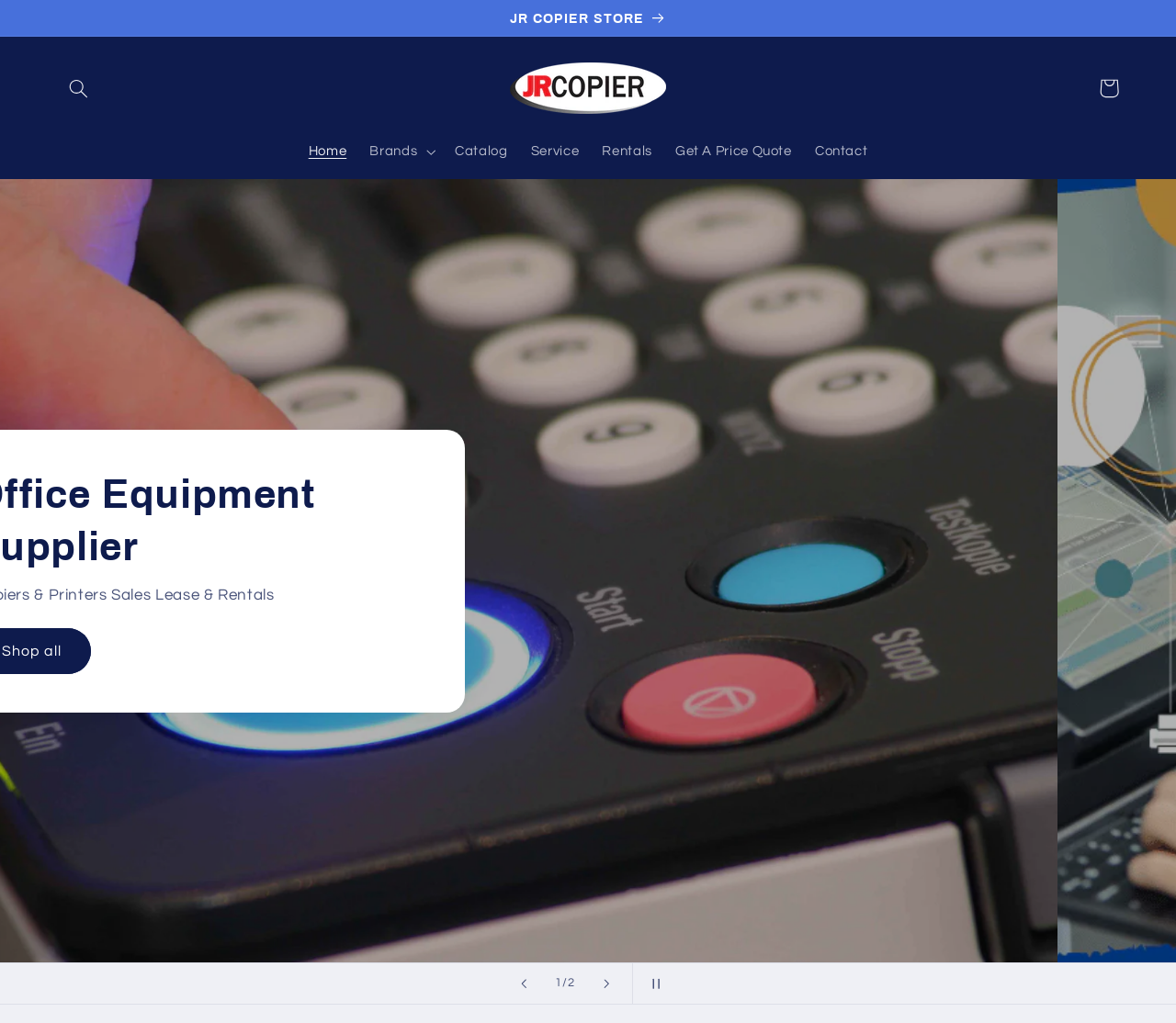Provide the bounding box coordinates in the format (top-left x, top-left y, bottom-right x, bottom-right y). All values are floating point numbers between 0 and 1. Determine the bounding box coordinate of the UI element described as: JR COPIER STORE

[0.0, 0.0, 1.0, 0.035]